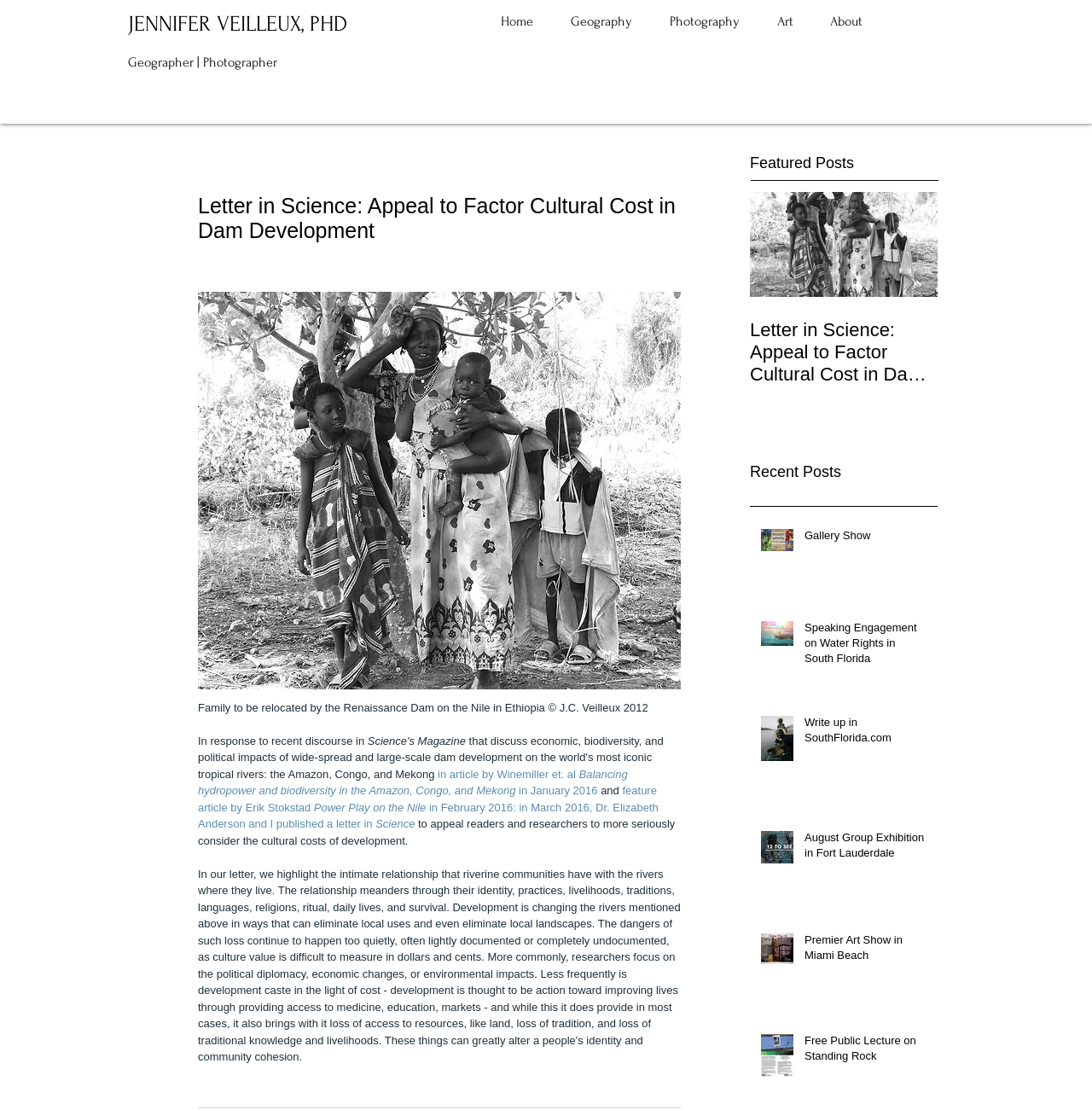Determine the bounding box coordinates of the region to click in order to accomplish the following instruction: "View the recent post 'Gallery Show'". Provide the coordinates as four float numbers between 0 and 1, specifically [left, top, right, bottom].

[0.687, 0.466, 0.859, 0.532]